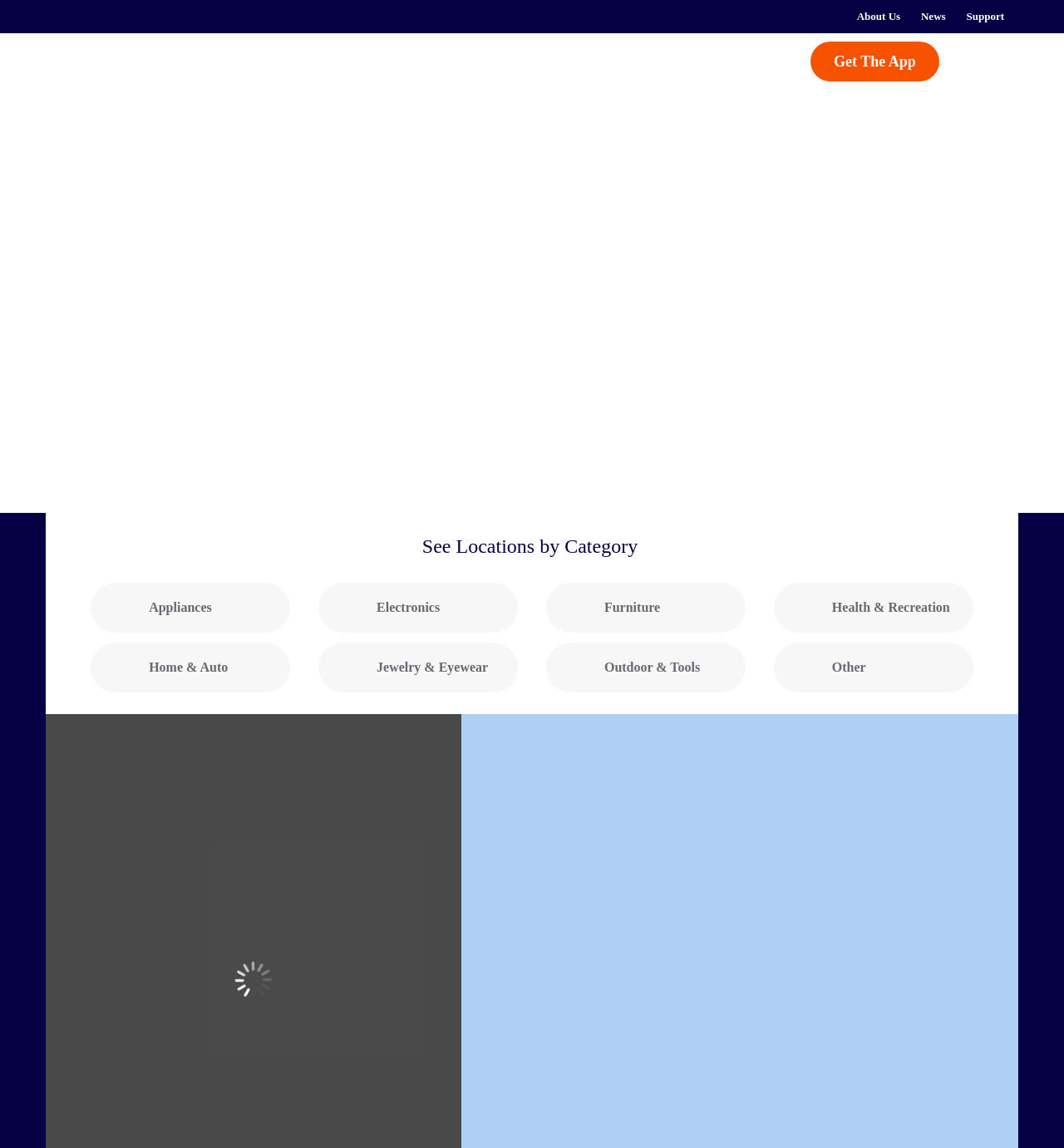Could you indicate the bounding box coordinates of the region to click in order to complete this instruction: "View appliances".

[0.085, 0.508, 0.273, 0.551]